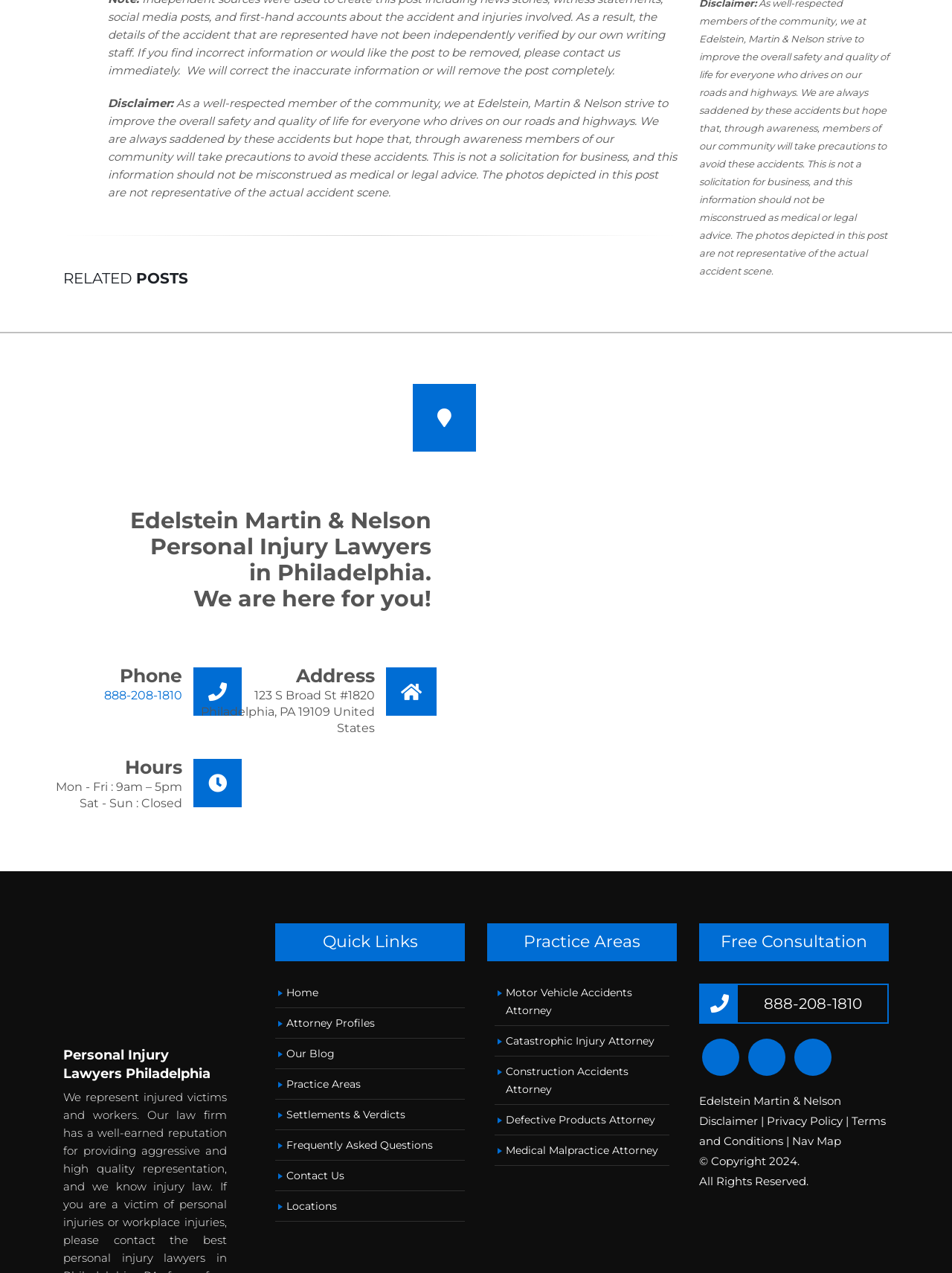Please indicate the bounding box coordinates for the clickable area to complete the following task: "Check the 'Hours'". The coordinates should be specified as four float numbers between 0 and 1, i.e., [left, top, right, bottom].

[0.059, 0.612, 0.192, 0.623]